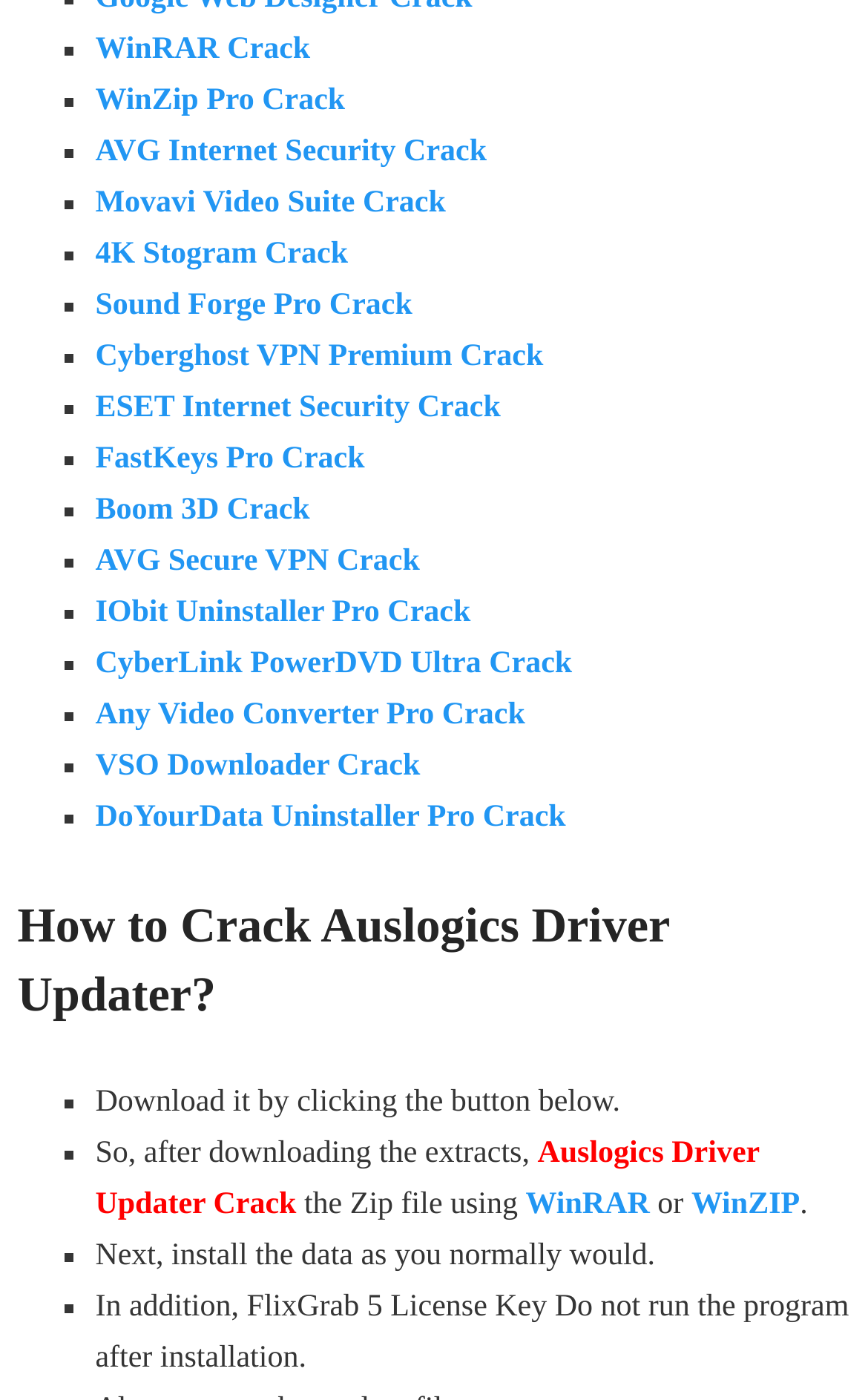Determine the coordinates of the bounding box for the clickable area needed to execute this instruction: "Click on WinRAR".

[0.606, 0.849, 0.758, 0.873]